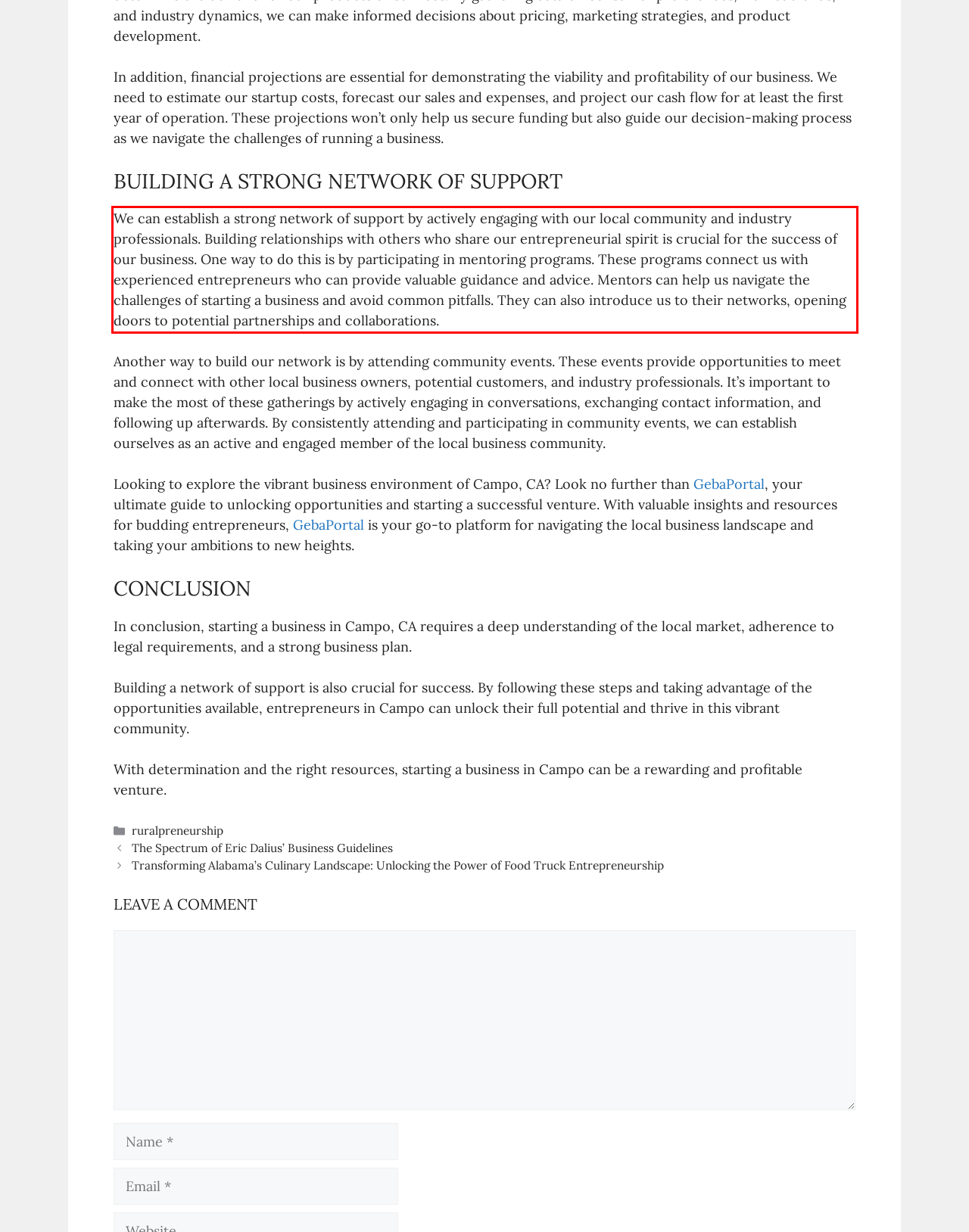Given a screenshot of a webpage with a red bounding box, please identify and retrieve the text inside the red rectangle.

We can establish a strong network of support by actively engaging with our local community and industry professionals. Building relationships with others who share our entrepreneurial spirit is crucial for the success of our business. One way to do this is by participating in mentoring programs. These programs connect us with experienced entrepreneurs who can provide valuable guidance and advice. Mentors can help us navigate the challenges of starting a business and avoid common pitfalls. They can also introduce us to their networks, opening doors to potential partnerships and collaborations.